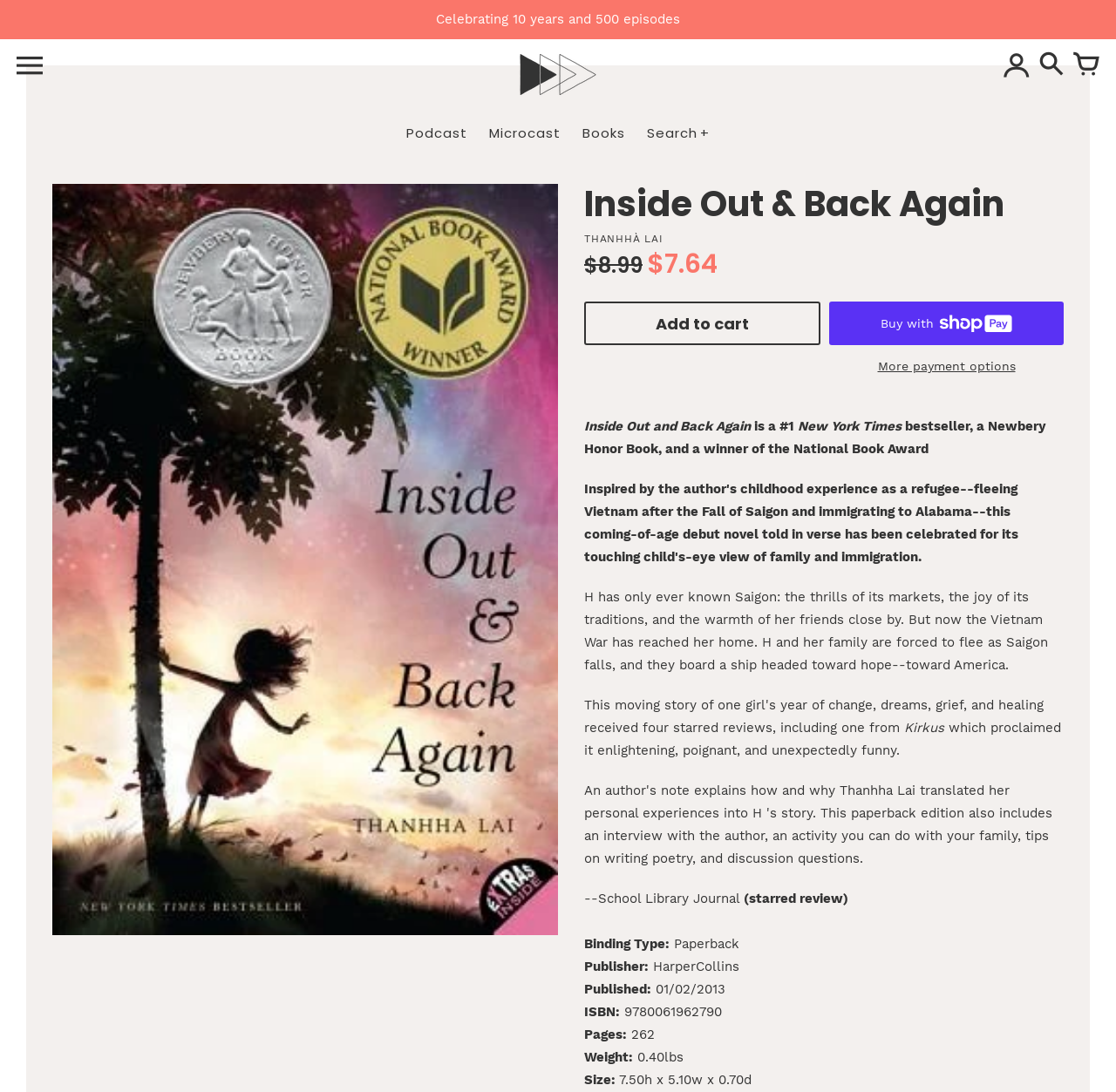Find the bounding box coordinates for the UI element whose description is: "Buy now with ShopPayBuy with". The coordinates should be four float numbers between 0 and 1, in the format [left, top, right, bottom].

[0.743, 0.276, 0.953, 0.316]